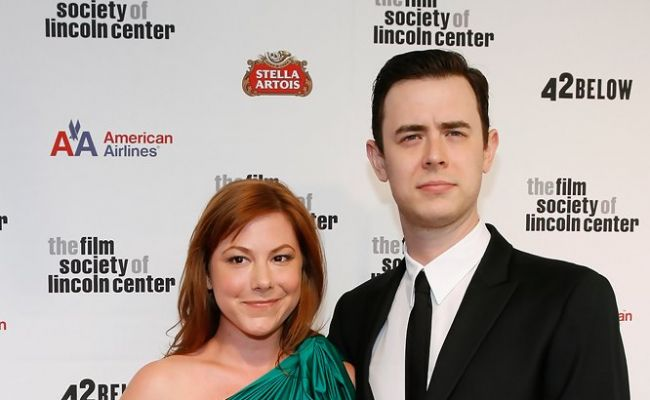What is Colin's profession?
Answer with a single word or phrase, using the screenshot for reference.

Actor